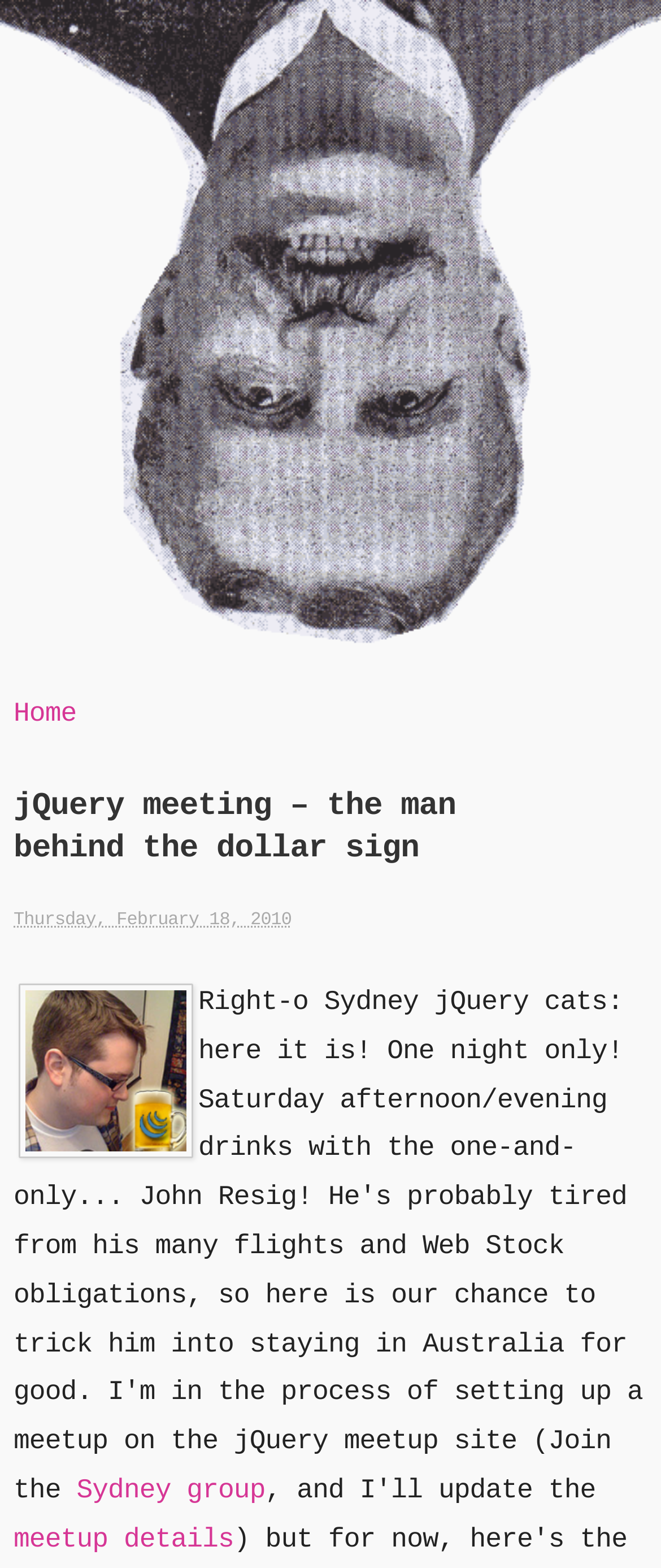Based on the description "Sydney group", find the bounding box of the specified UI element.

[0.116, 0.944, 0.402, 0.964]